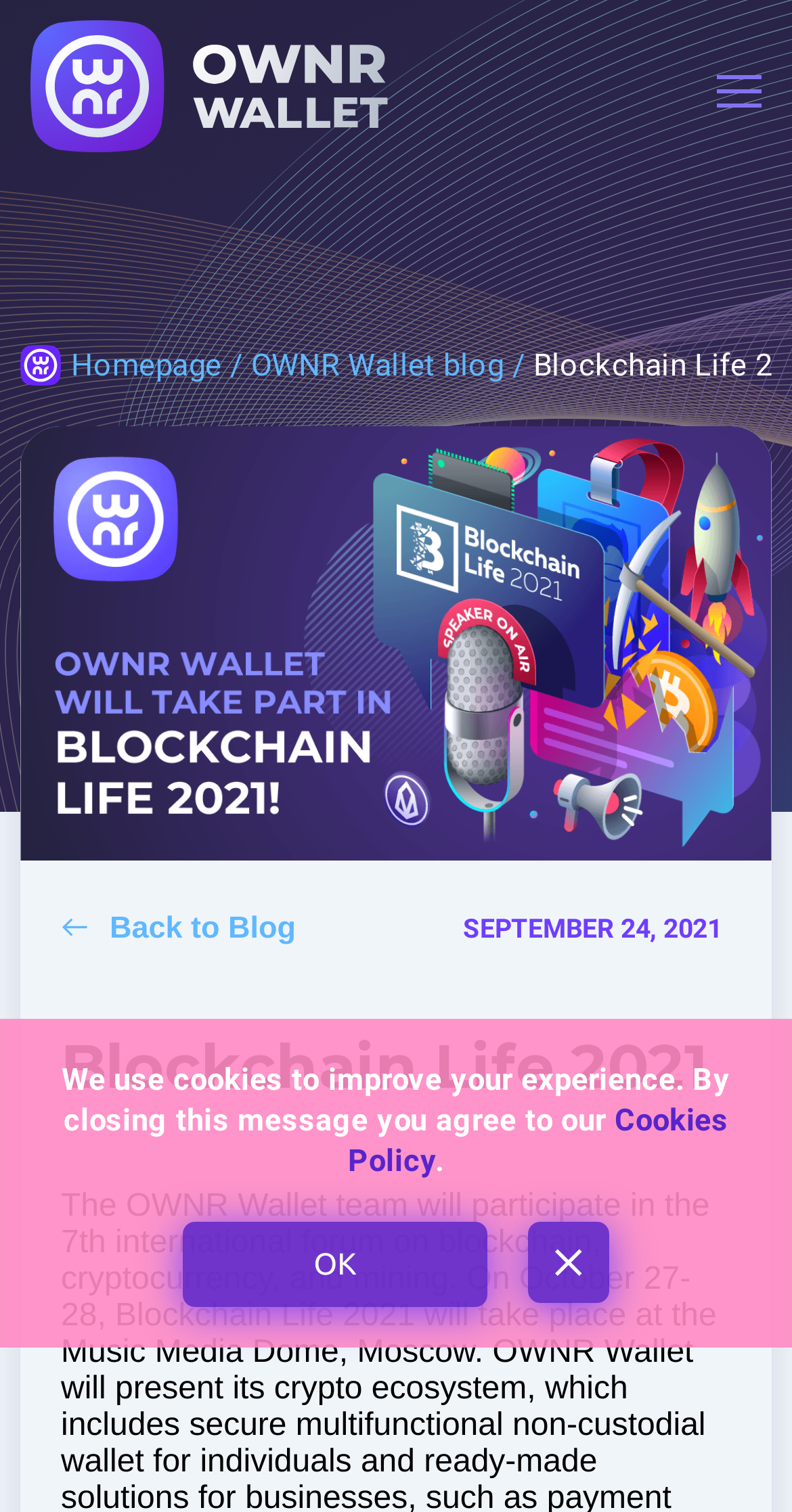Generate a comprehensive caption for the webpage you are viewing.

Here is the detailed description of the webpage:

The webpage is about Blockchain Life 2021, an event taking place on October 27-28 at the Music Media Dome in Moscow. At the top left of the page, there is a link to OWNR, accompanied by an image with the same name. On the top right, there is a burger button.

Below the top section, there is a large image that spans almost the entire width of the page, with the title "blockchain-life-2021". Above this image, there are two links: "Homepage" and "OWNR Wallet blog", placed side by side.

On the left side of the page, there is an image of the OWNR icon. Below the large image, there is a link with an arrow icon, labeled "Back to Blog". Next to it, there is a static text element displaying the date "SEPTEMBER 24, 2021".

The main heading "Blockchain Life 2021" is located below the date, followed by a section with a QR code image for WeChat, accompanied by a "to top" button on the right side.

At the bottom of the page, there is a message about cookies, with a link to the "Cookies Policy" and two buttons: "OK" and another with an icon.